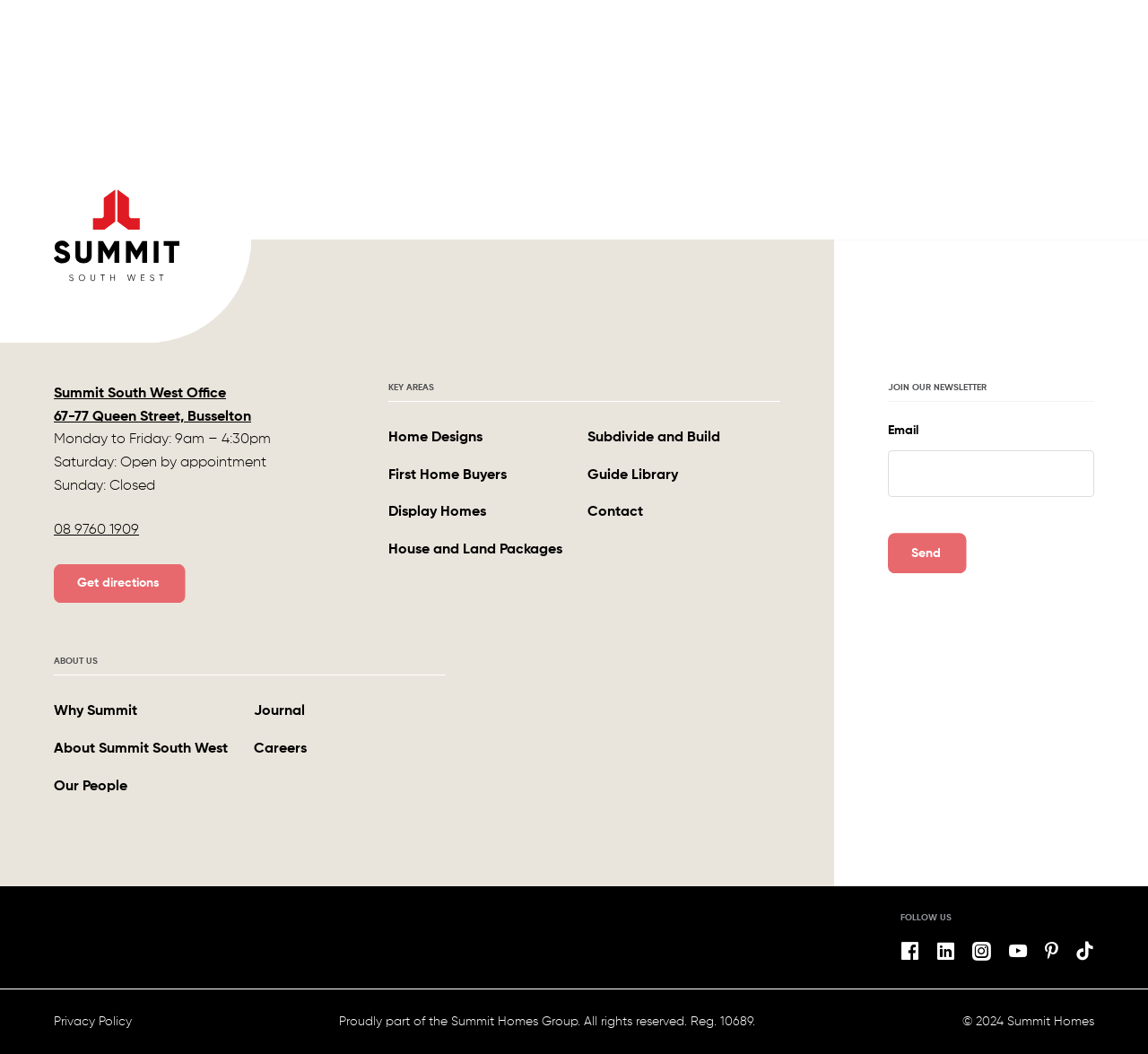Locate the bounding box coordinates of the element that should be clicked to execute the following instruction: "Go to the Home page".

None